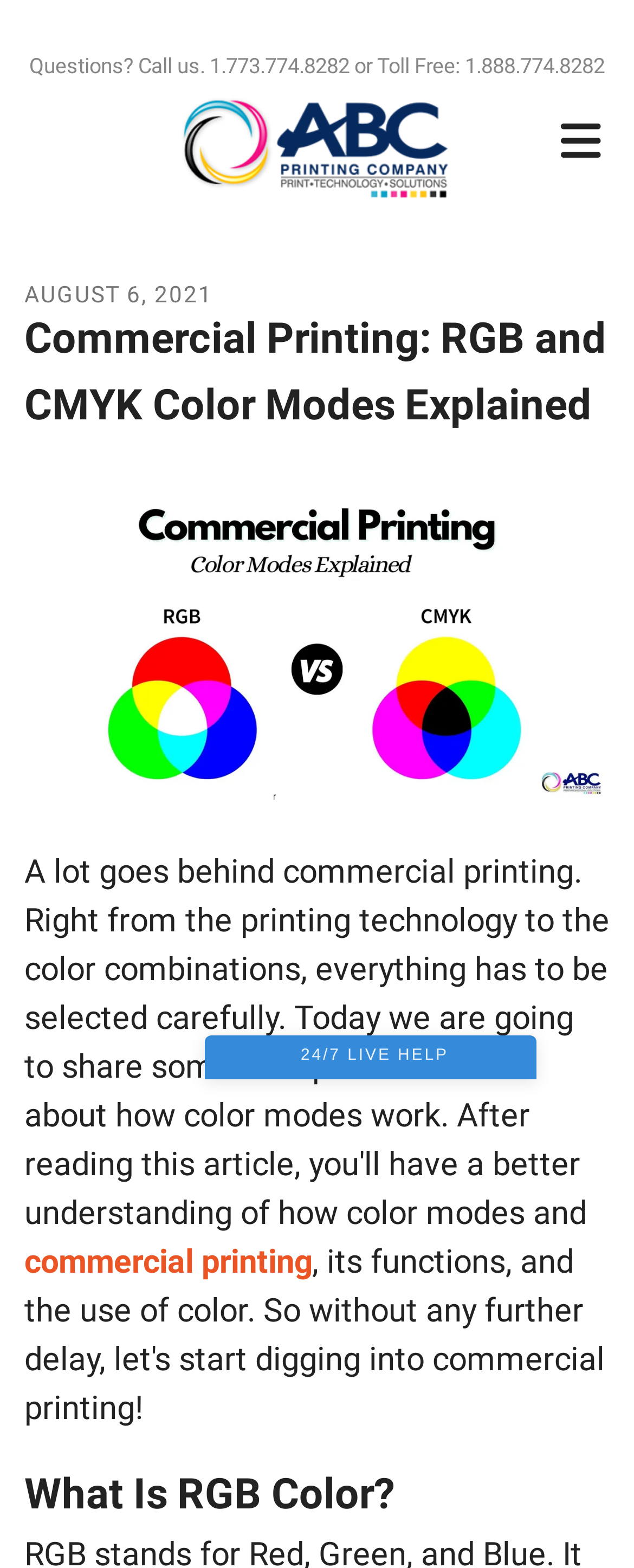Extract the bounding box of the UI element described as: "alt="ABC Printing Company" title="logo"".

[0.282, 0.083, 0.718, 0.103]